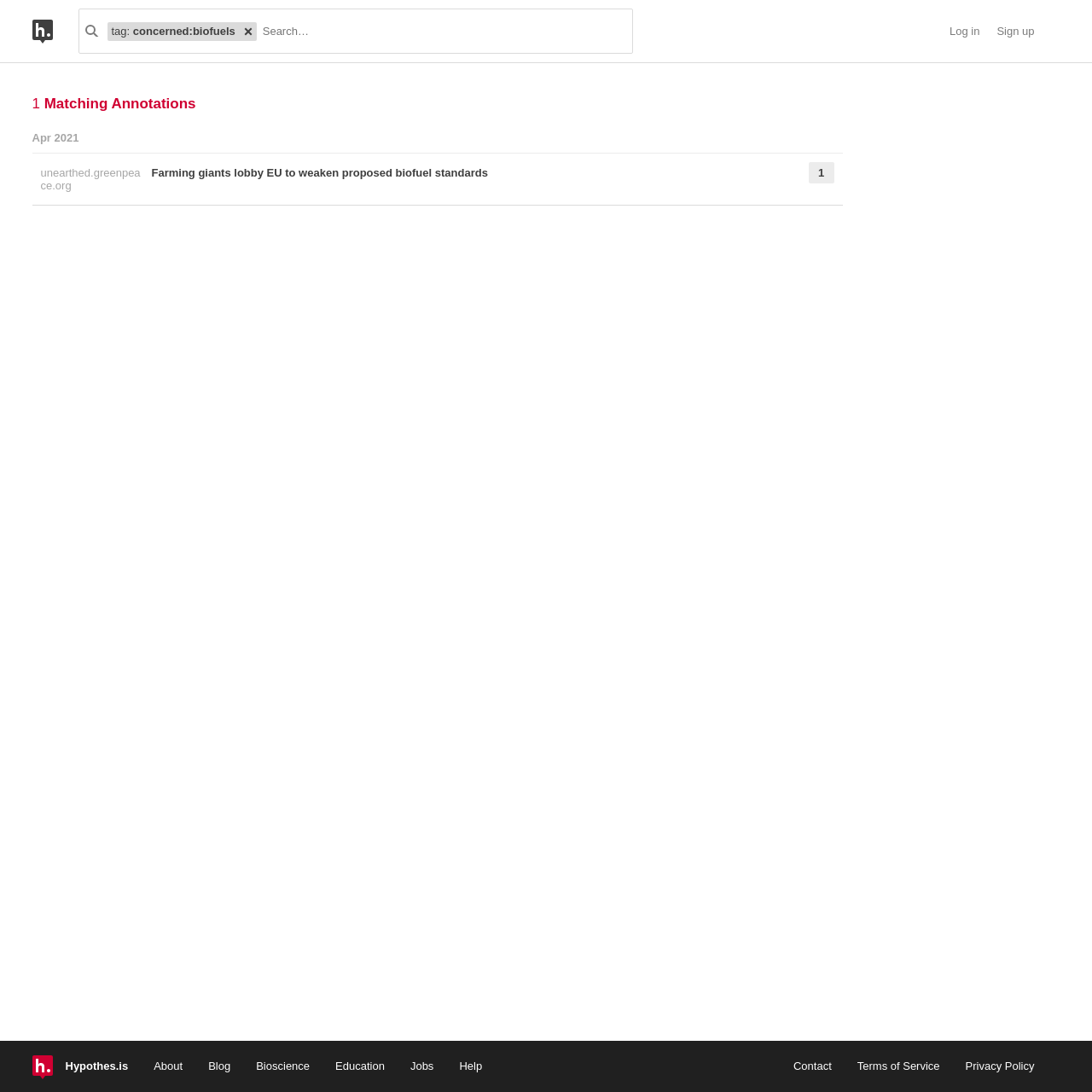How many links are there in the search results?
Using the image as a reference, give an elaborate response to the question.

I counted the number of link elements within the list element with the description 'Search results grouped by date'. There are two links: 'unearthed.greenpeace.org' and 'Farming giants lobby EU to weaken proposed biofuel standards'.